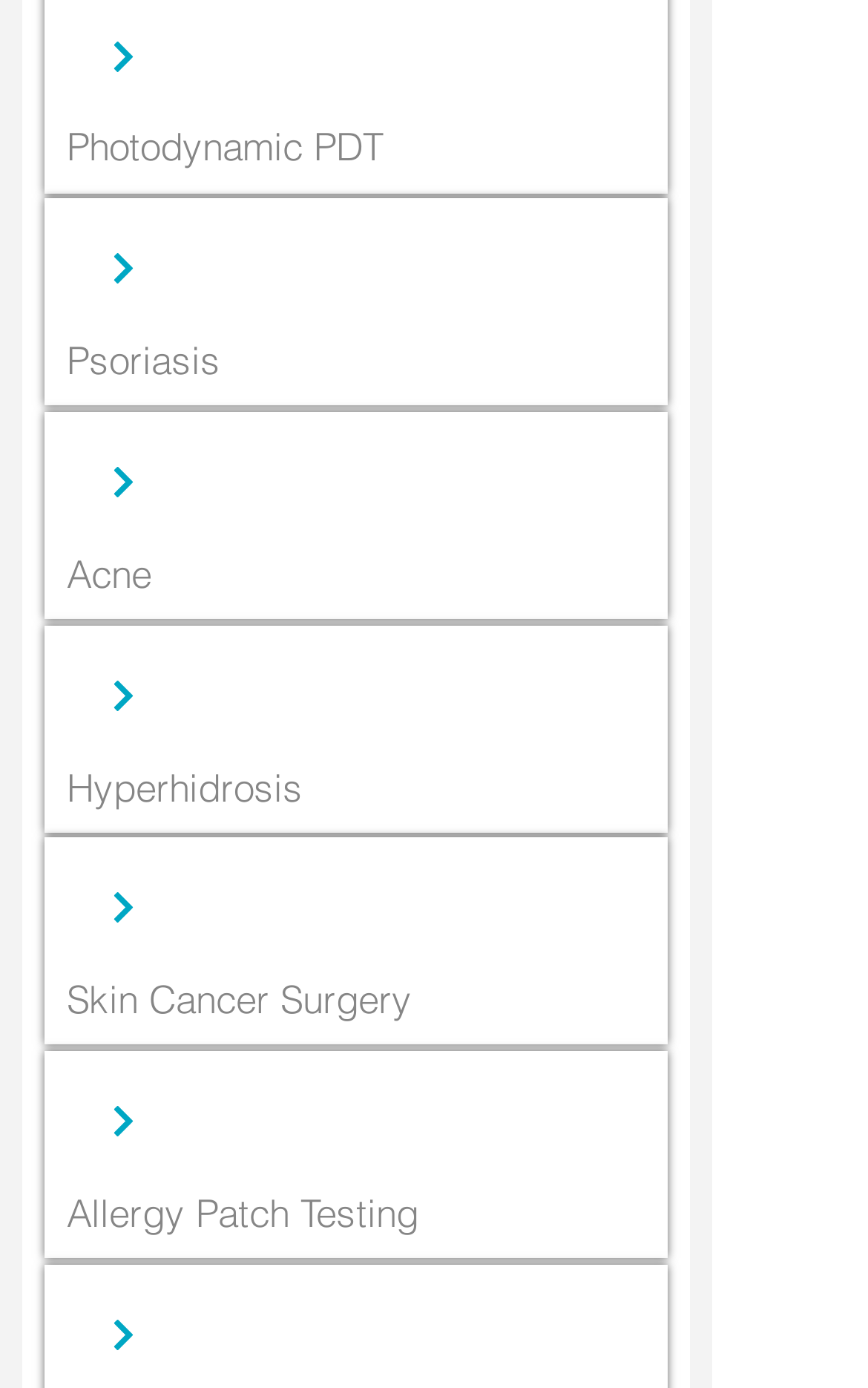Answer the question below with a single word or a brief phrase: 
Are the 'Read More' buttons aligned vertically?

Yes